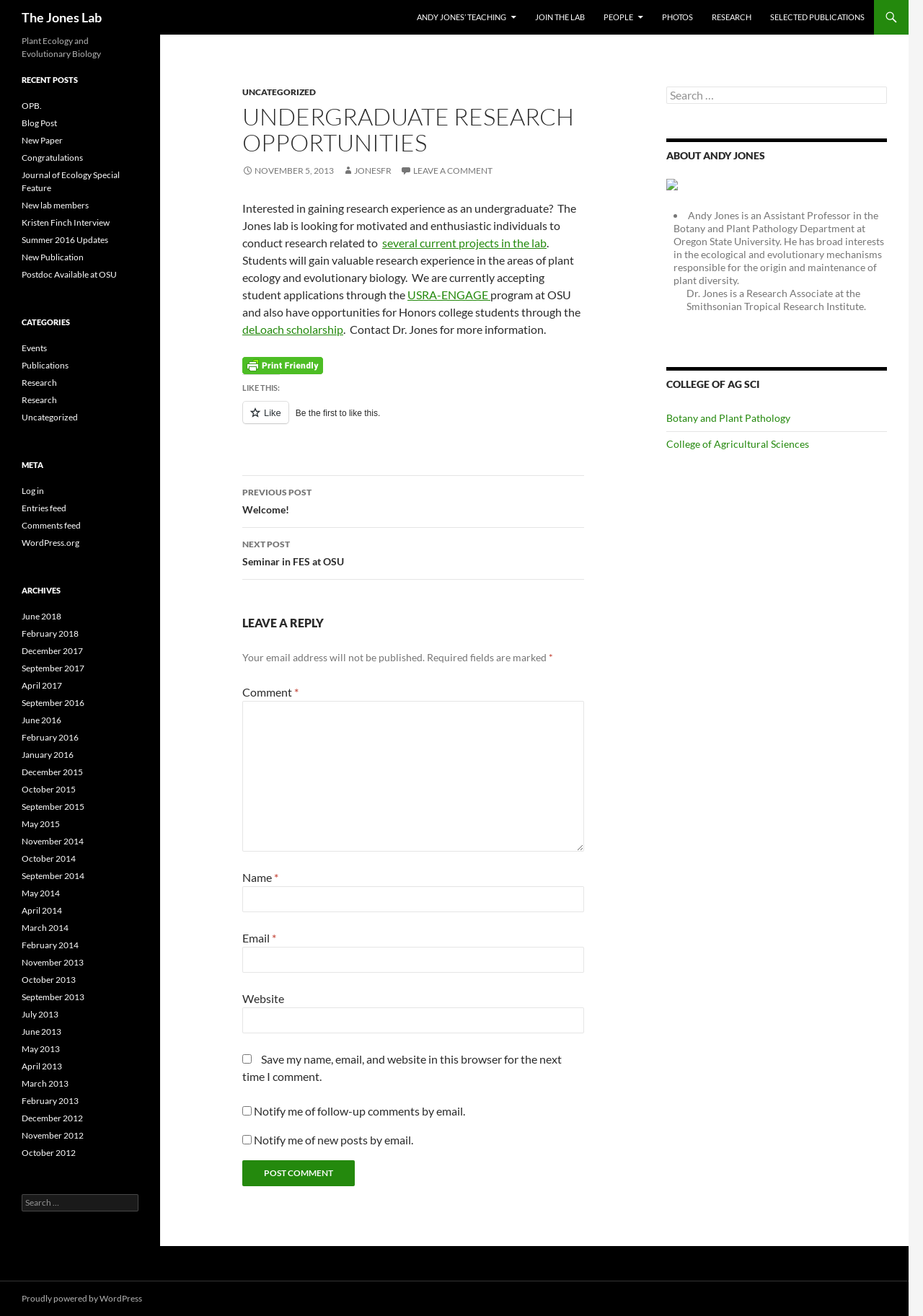Please identify the bounding box coordinates of the element that needs to be clicked to execute the following command: "View the 'RESEARCH' page". Provide the bounding box using four float numbers between 0 and 1, formatted as [left, top, right, bottom].

[0.762, 0.0, 0.823, 0.026]